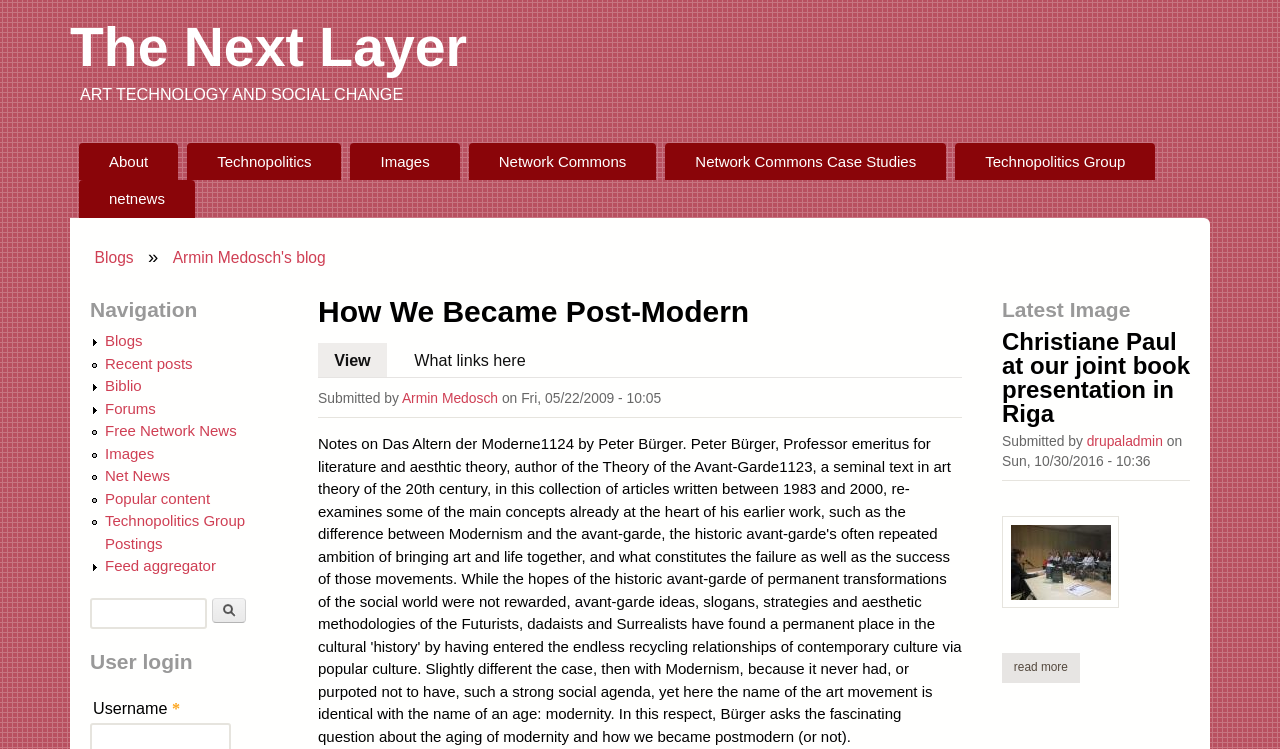What is the latest image about?
Provide an in-depth and detailed answer to the question.

I found the answer by looking at the 'Latest Image' section, where it shows an image with a caption 'Christiane Paul at our joint book presentation in Riga'.